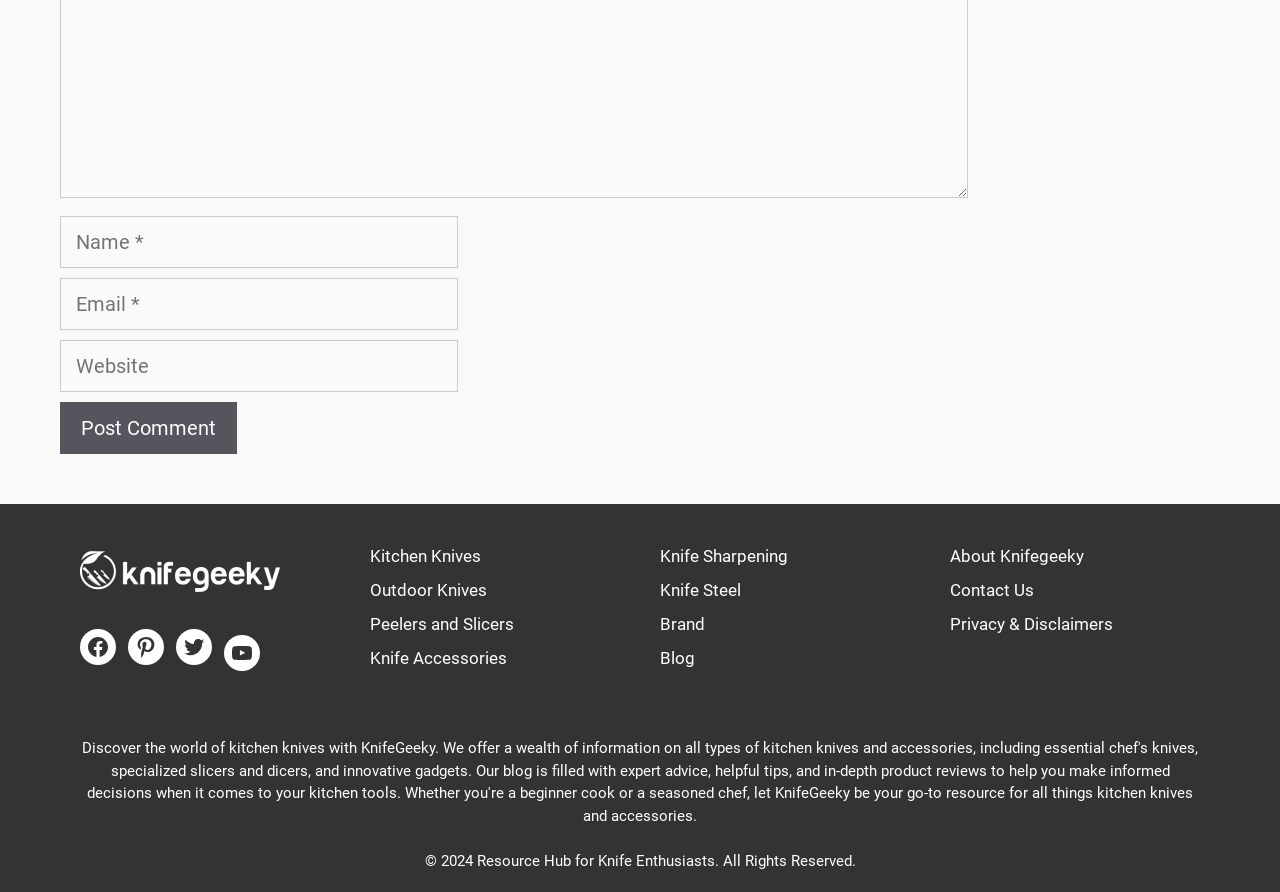Highlight the bounding box coordinates of the element you need to click to perform the following instruction: "Enter your name."

[0.047, 0.243, 0.358, 0.301]